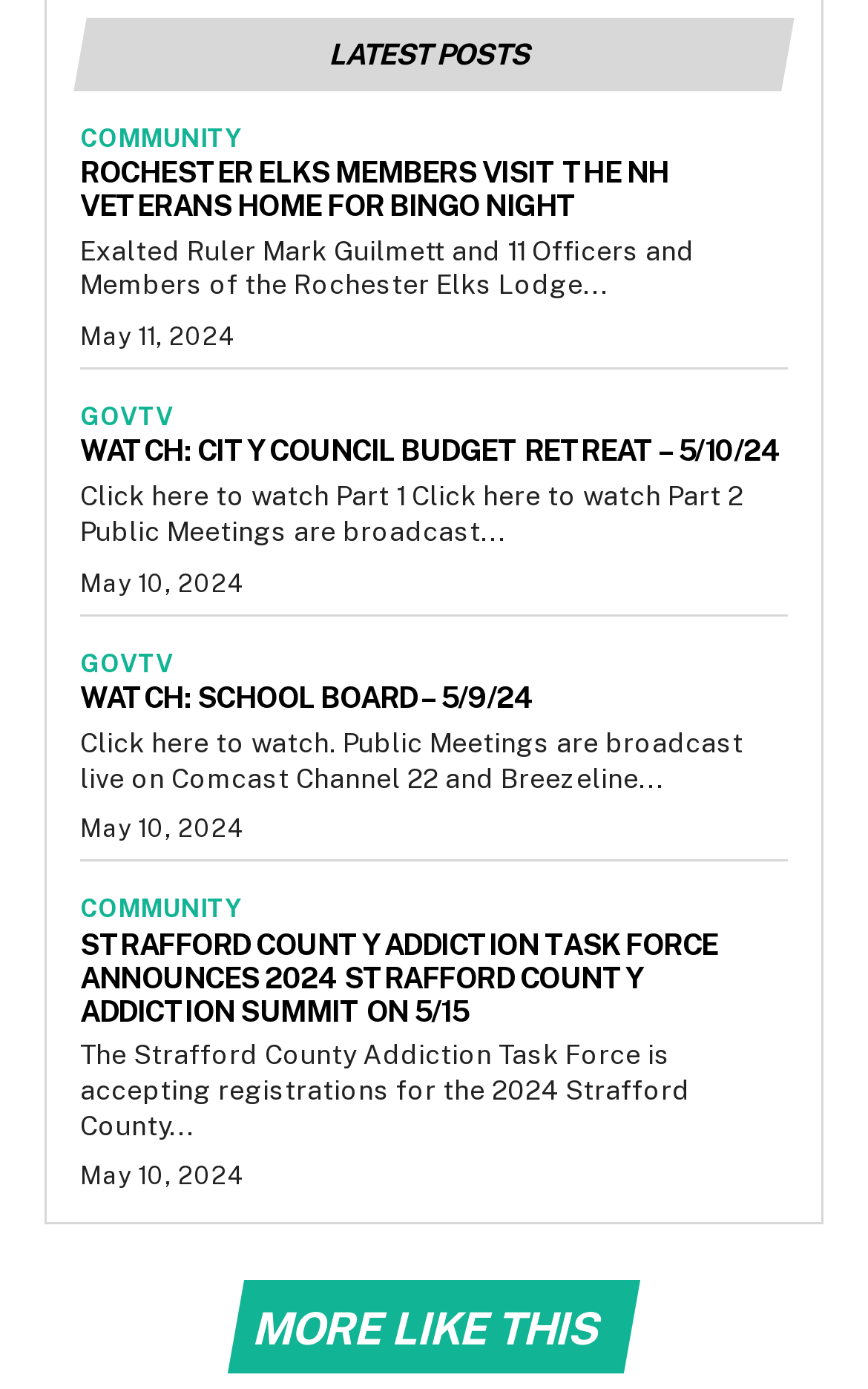Can you identify the bounding box coordinates of the clickable region needed to carry out this instruction: 'Click on 'COMMUNITY''? The coordinates should be four float numbers within the range of 0 to 1, stated as [left, top, right, bottom].

[0.092, 0.089, 0.277, 0.11]